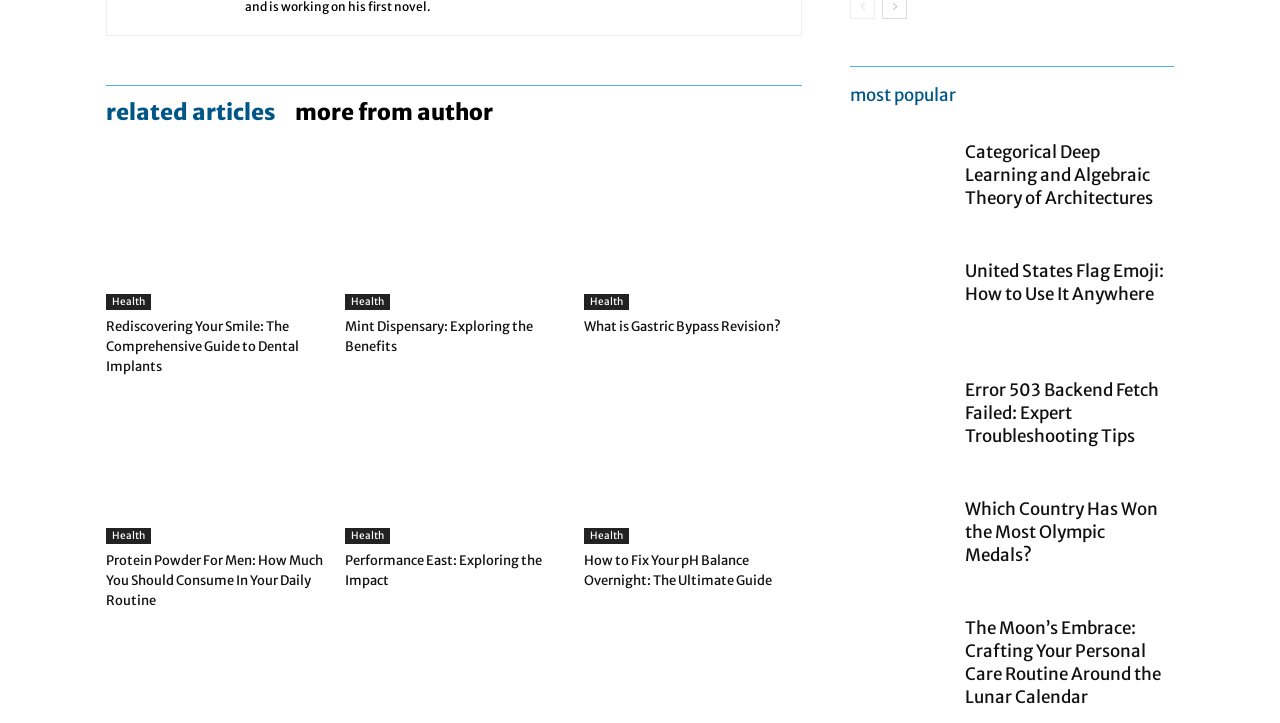Please pinpoint the bounding box coordinates for the region I should click to adhere to this instruction: "Learn about 'Protein Powder For Men'".

[0.083, 0.545, 0.253, 0.753]